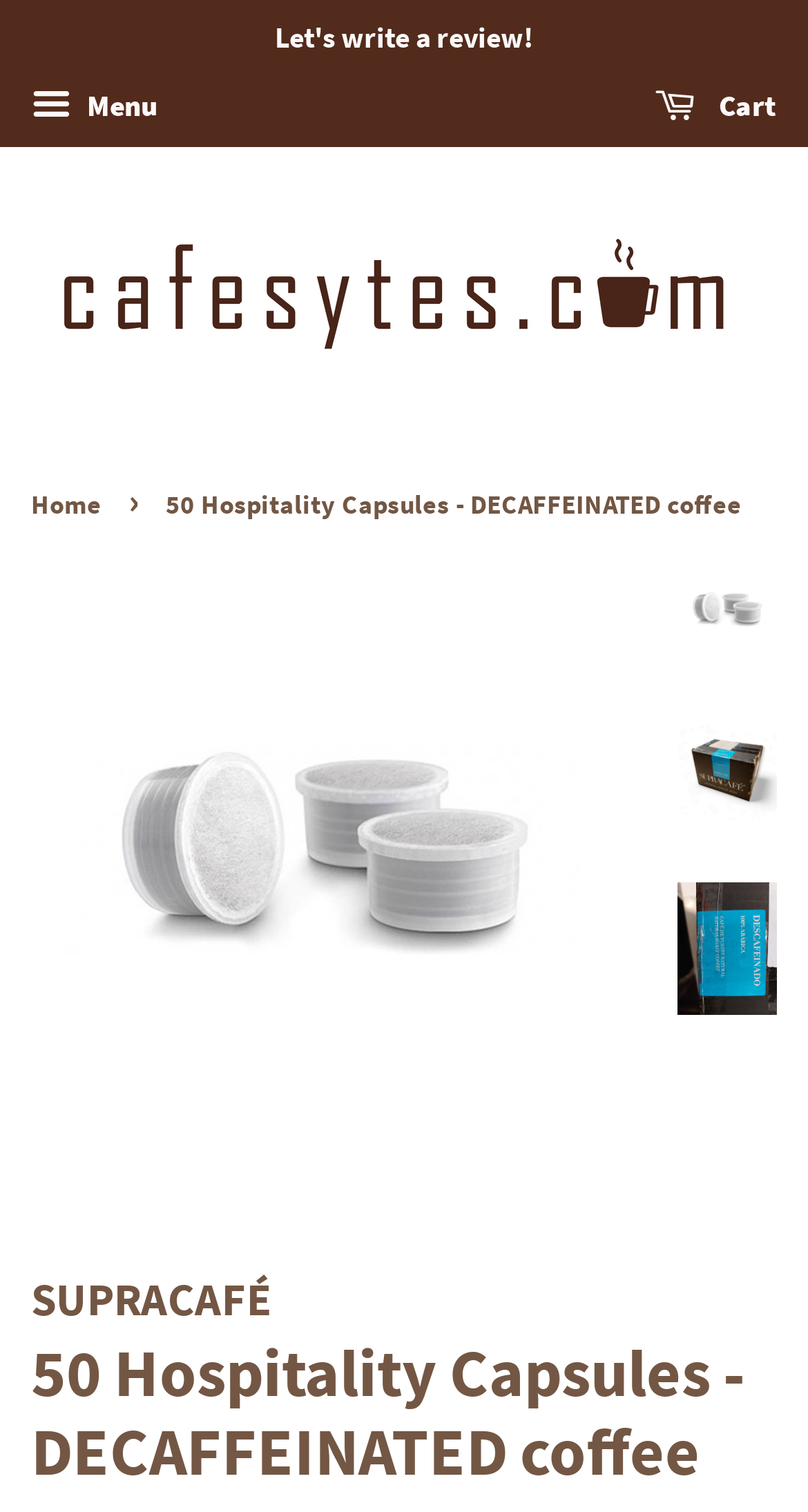Is there a menu button on the webpage?
Could you answer the question in a detailed manner, providing as much information as possible?

I found a button element labeled 'Menu' located at the top of the webpage, which suggests that there is a menu button that can be clicked to access additional options.